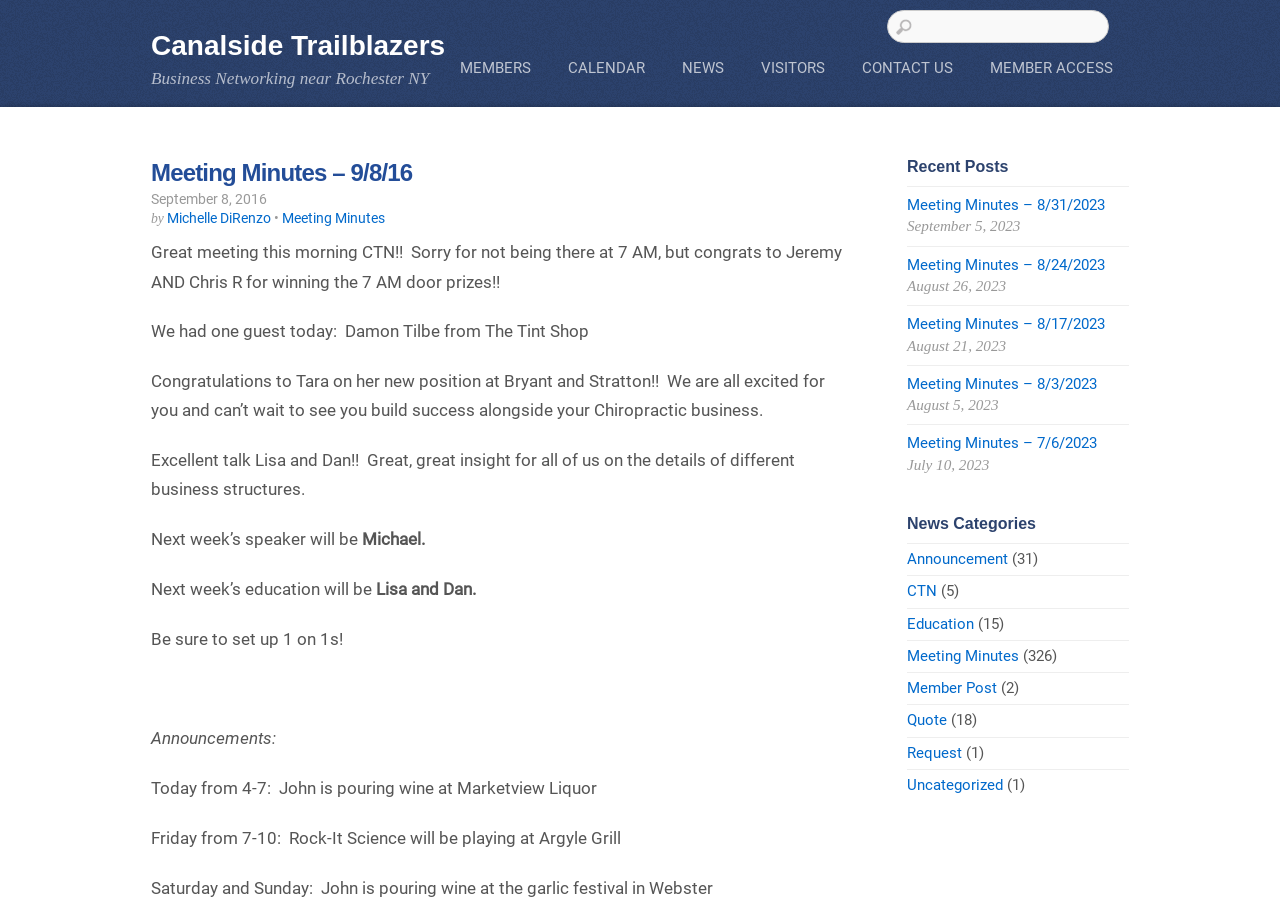Please give a short response to the question using one word or a phrase:
Who wrote the meeting minutes?

Michelle DiRenzo